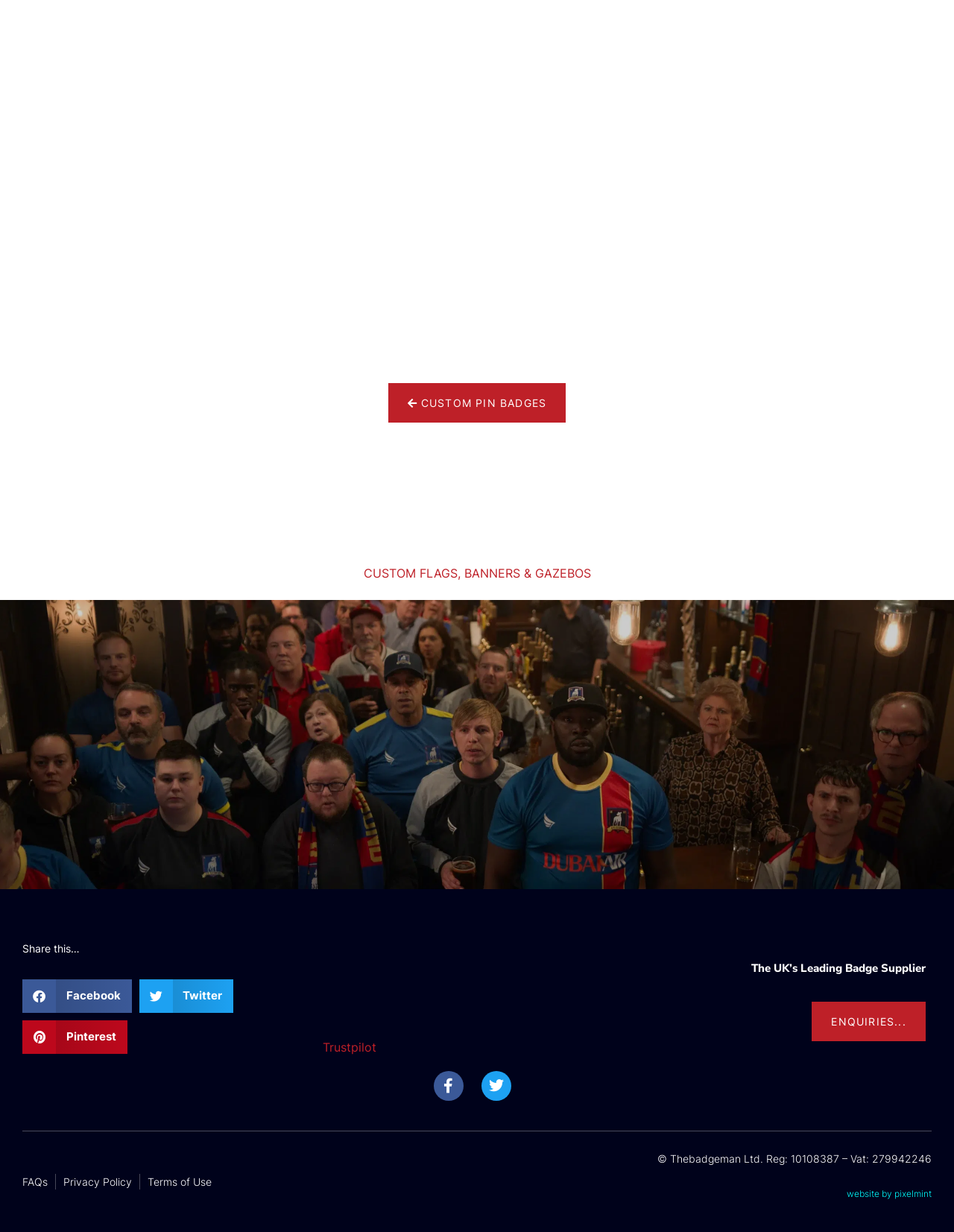Find and specify the bounding box coordinates that correspond to the clickable region for the instruction: "Share on Facebook".

[0.023, 0.795, 0.138, 0.822]